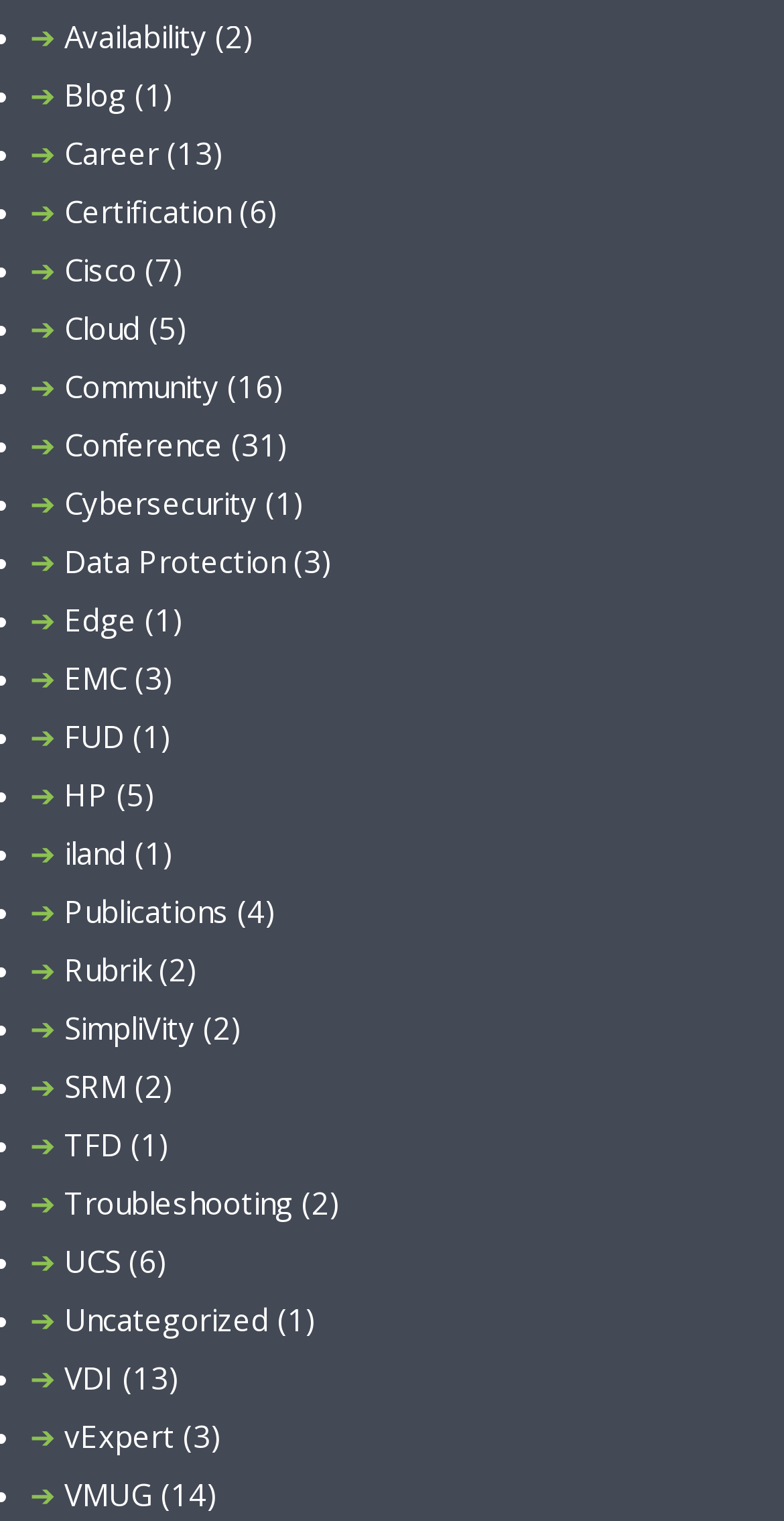What is the last link on the webpage?
Please provide a single word or phrase as the answer based on the screenshot.

VMUG